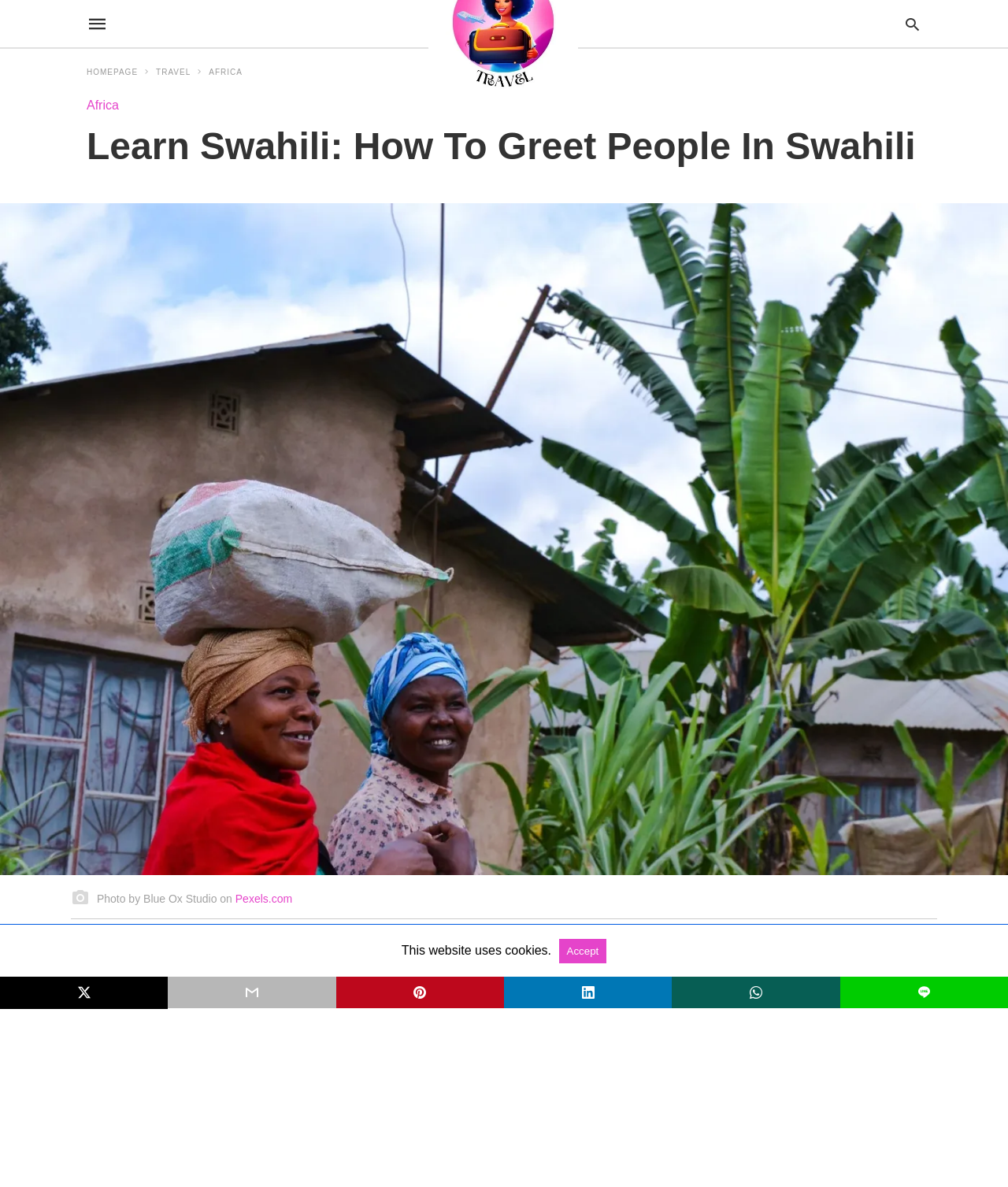What is the source of the image?
Answer with a single word or short phrase according to what you see in the image.

Pexels.com